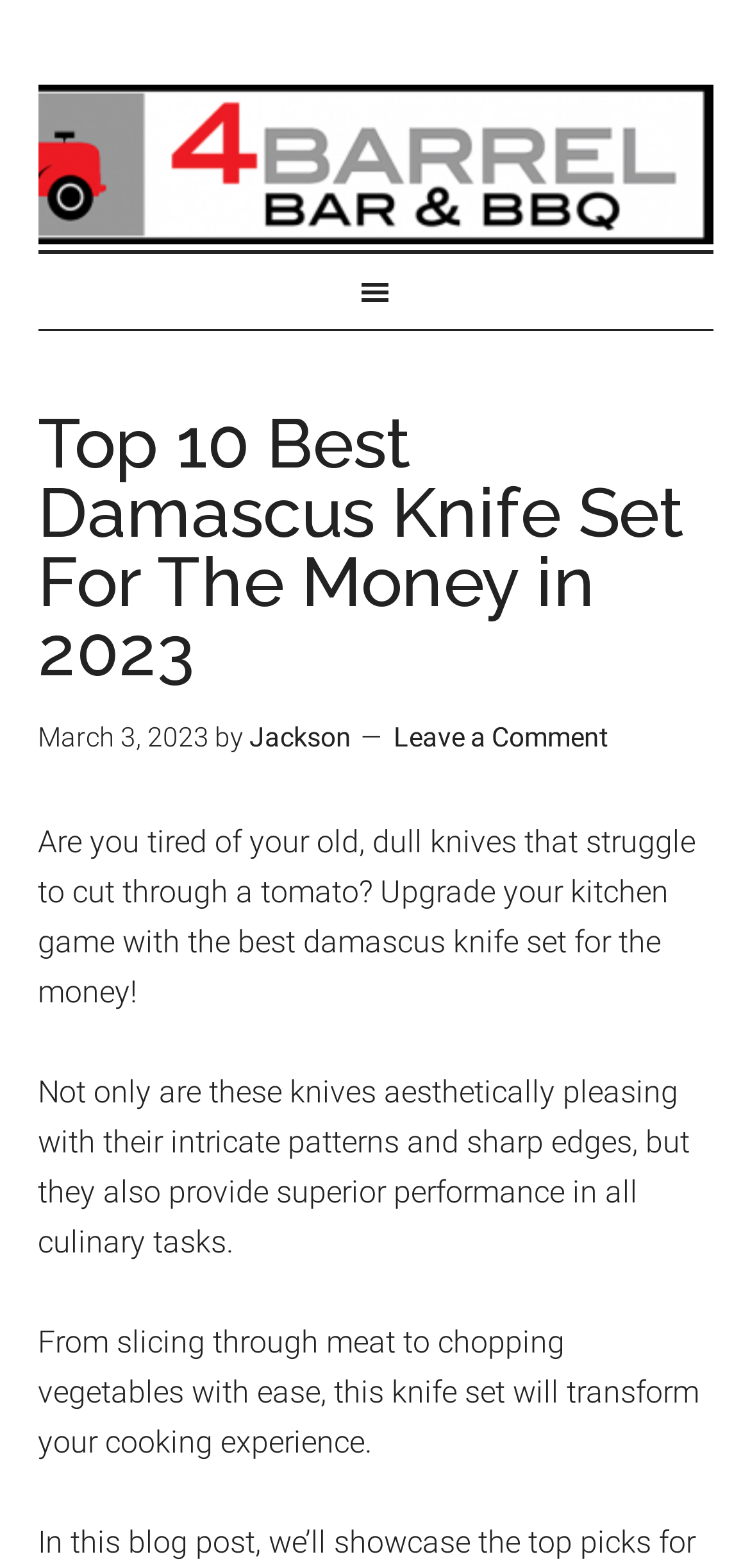Identify and provide the main heading of the webpage.

Top 10 Best Damascus Knife Set For The Money in 2023